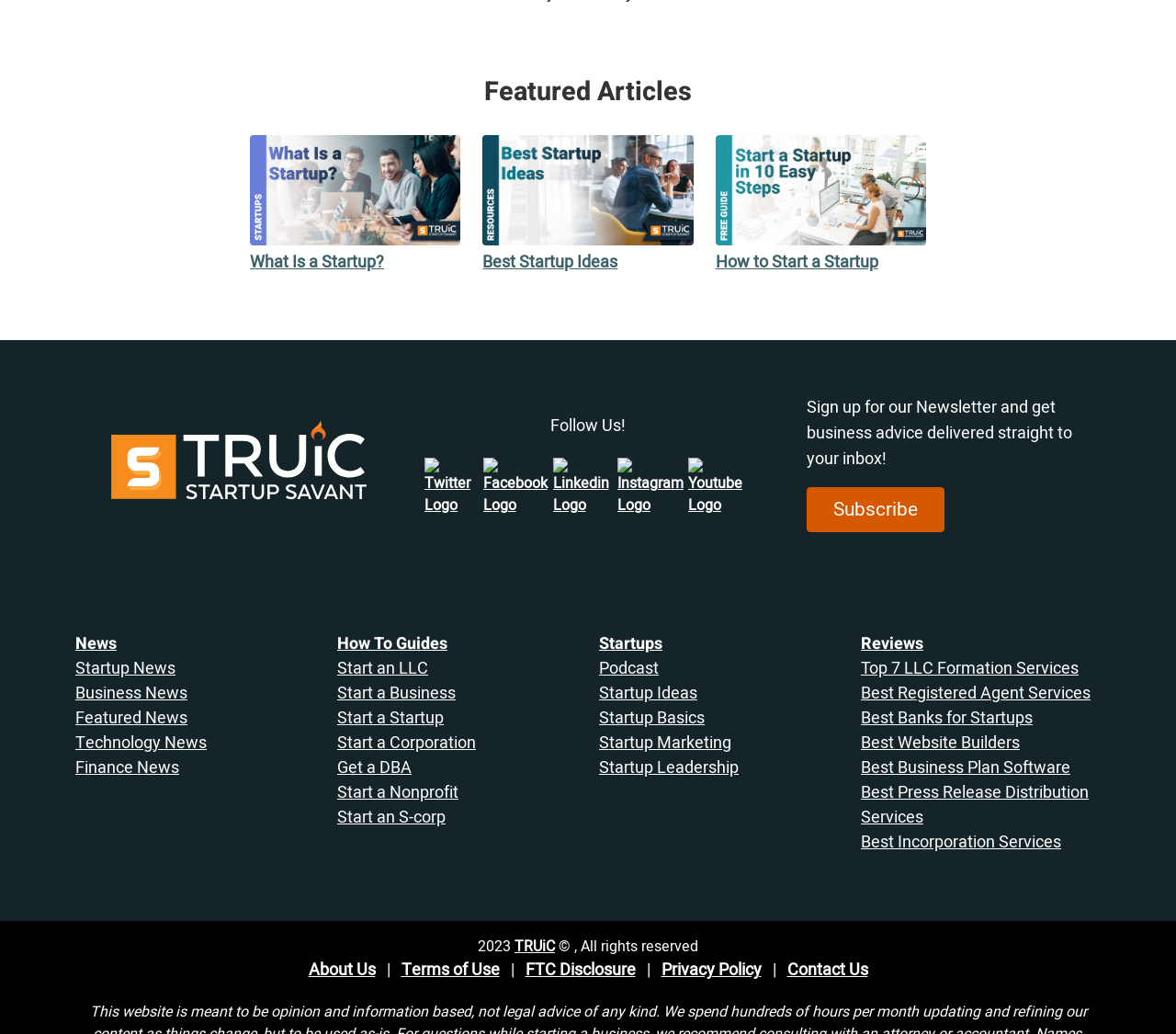What is the purpose of the 'Sign up for our Newsletter' section?
Look at the image and answer with only one word or phrase.

To receive business advice